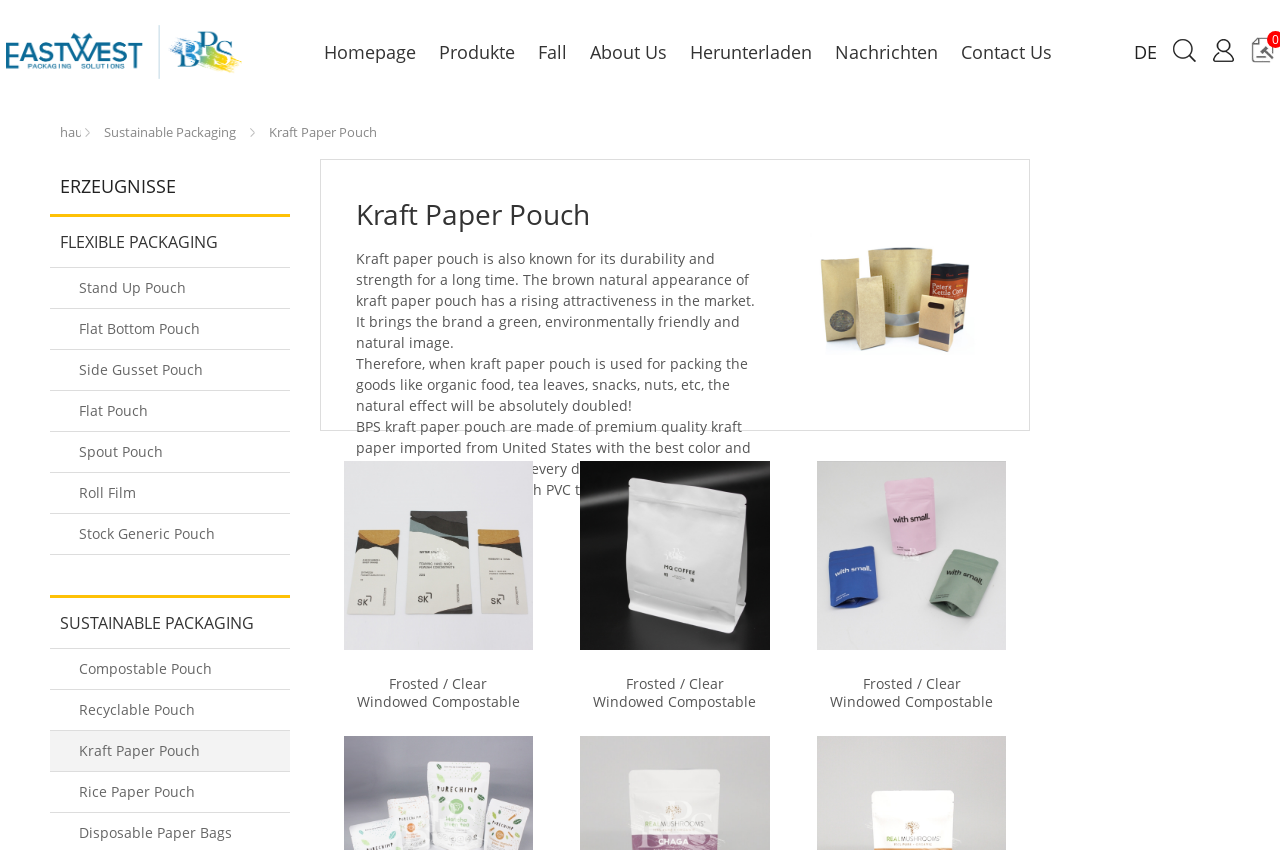Highlight the bounding box coordinates of the region I should click on to meet the following instruction: "Click on the 'Sustainable Packaging' link".

[0.073, 0.145, 0.192, 0.166]